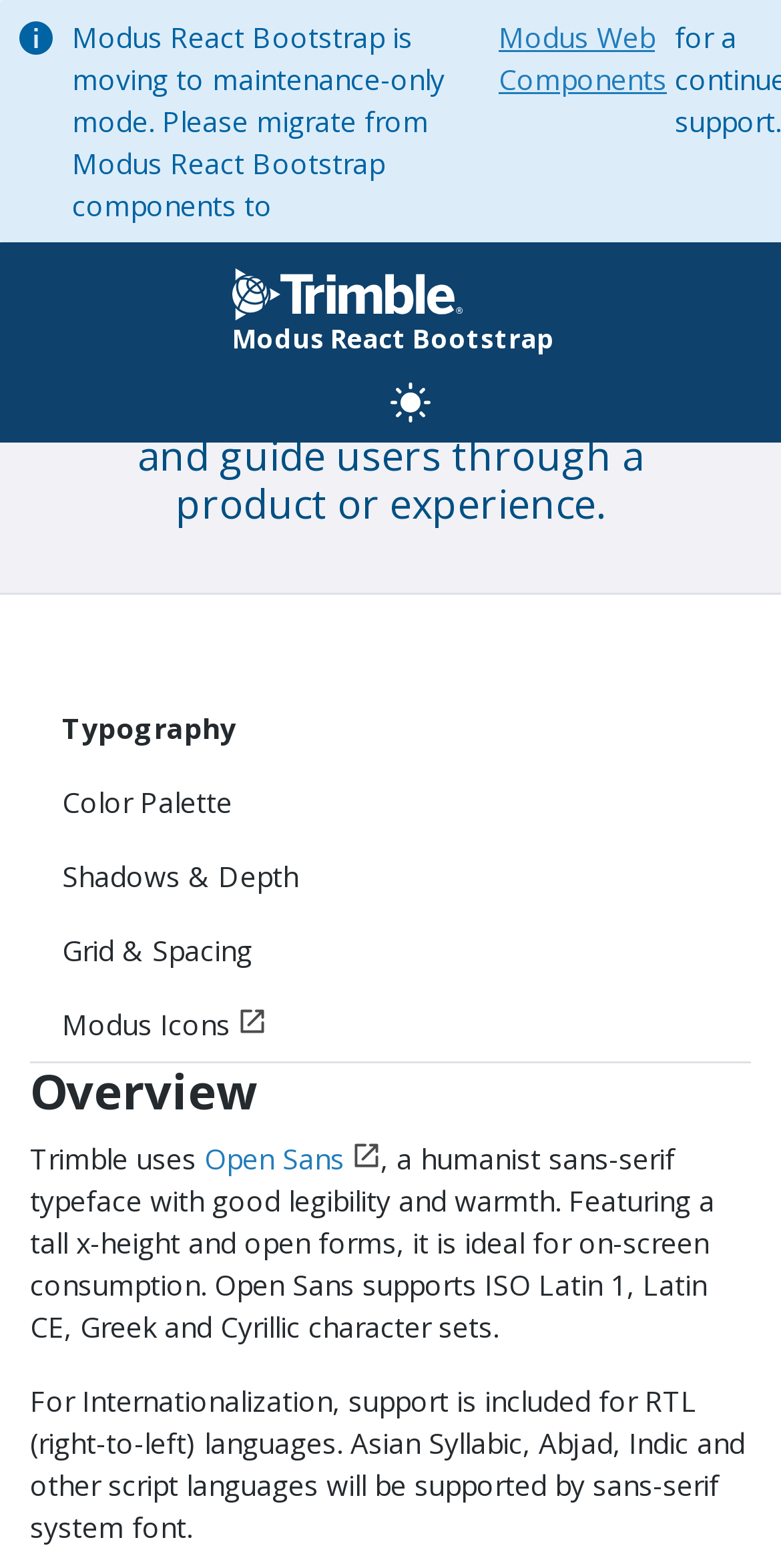Reply to the question with a single word or phrase:
What is the position of the 'light' button on the page?

Below the 'home' link